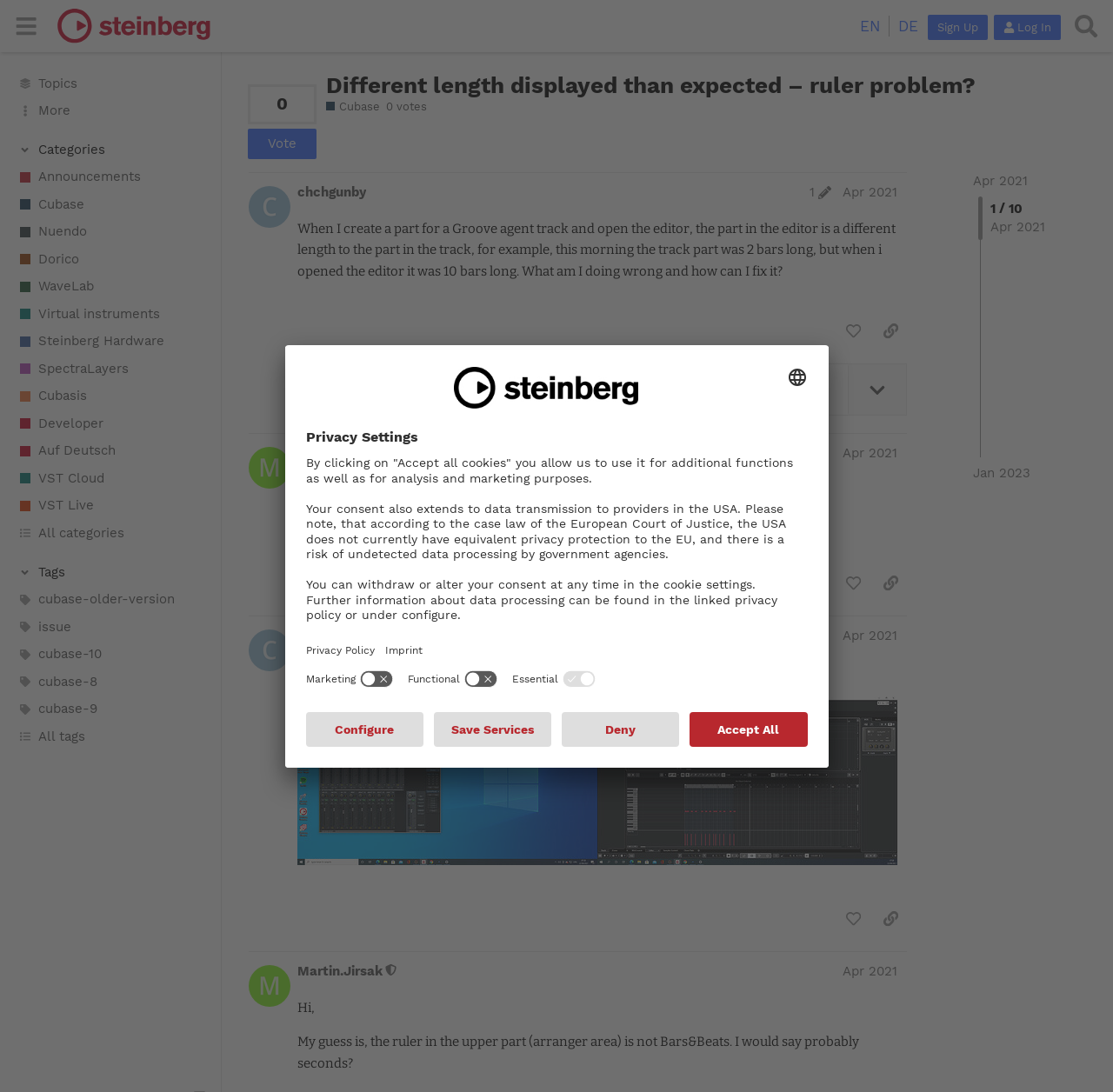Identify the bounding box coordinates for the UI element described as: "Support". The coordinates should be provided as four floats between 0 and 1: [left, top, right, bottom].

None